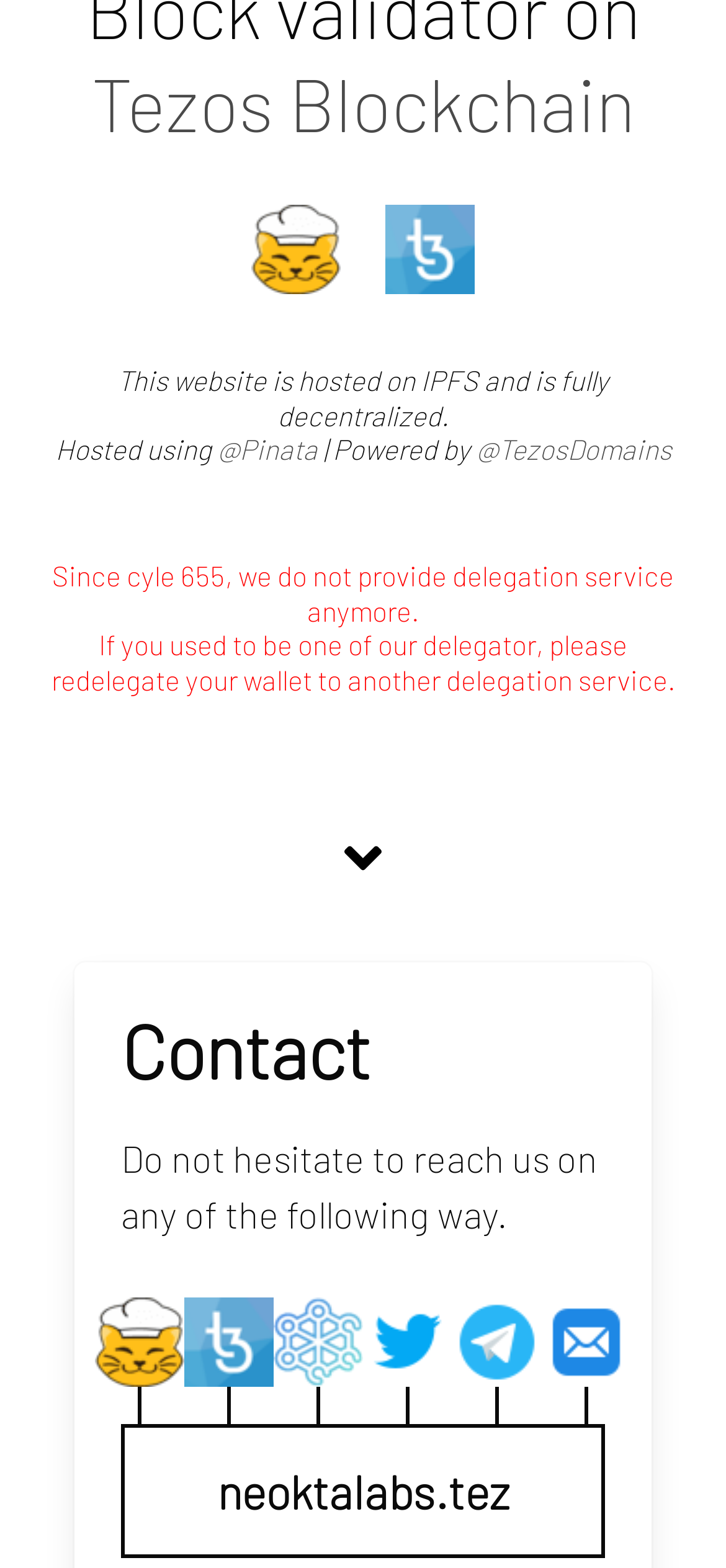Locate and provide the bounding box coordinates for the HTML element that matches this description: "parent_node: Neokta Labs".

[0.346, 0.164, 0.469, 0.192]